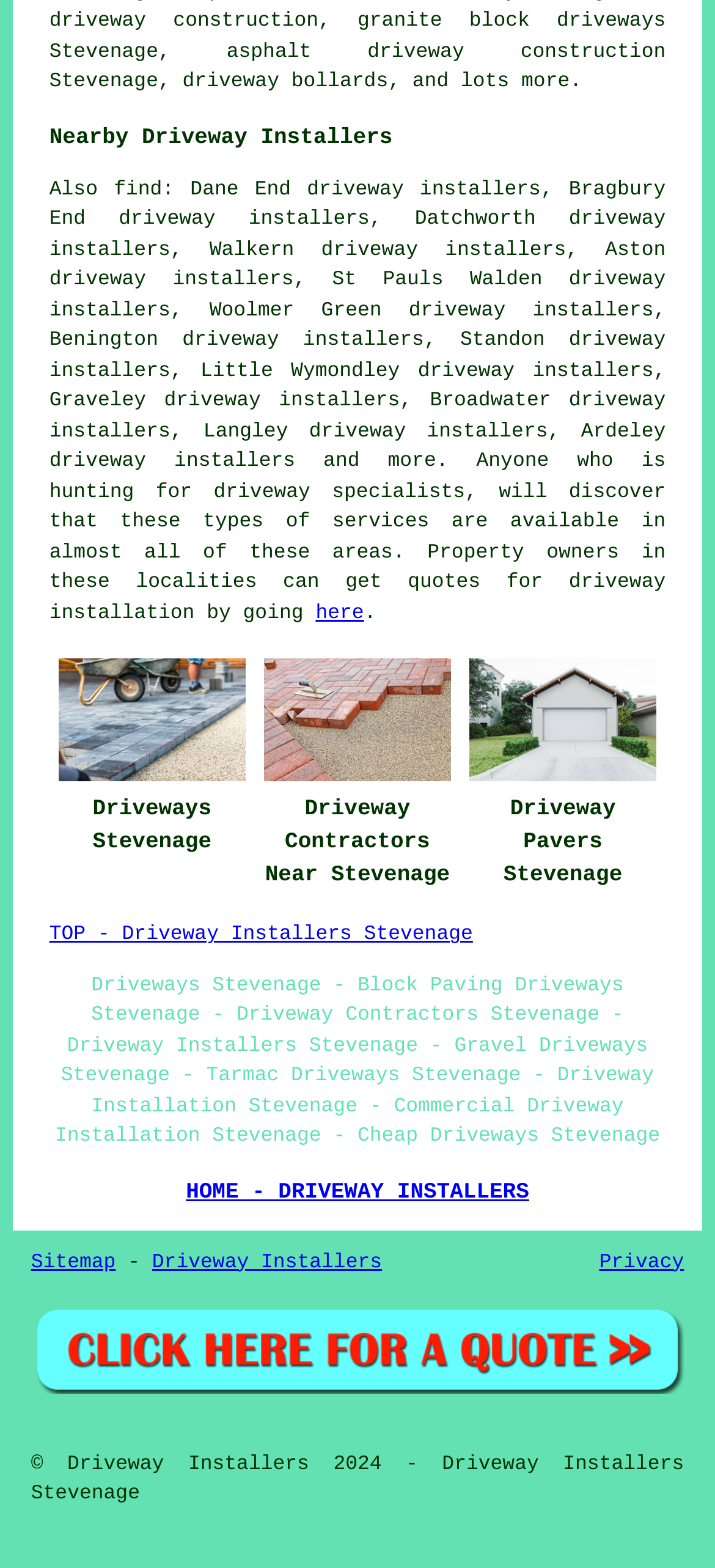Determine the coordinates of the bounding box that should be clicked to complete the instruction: "go to the top of the page". The coordinates should be represented by four float numbers between 0 and 1: [left, top, right, bottom].

[0.069, 0.59, 0.661, 0.604]